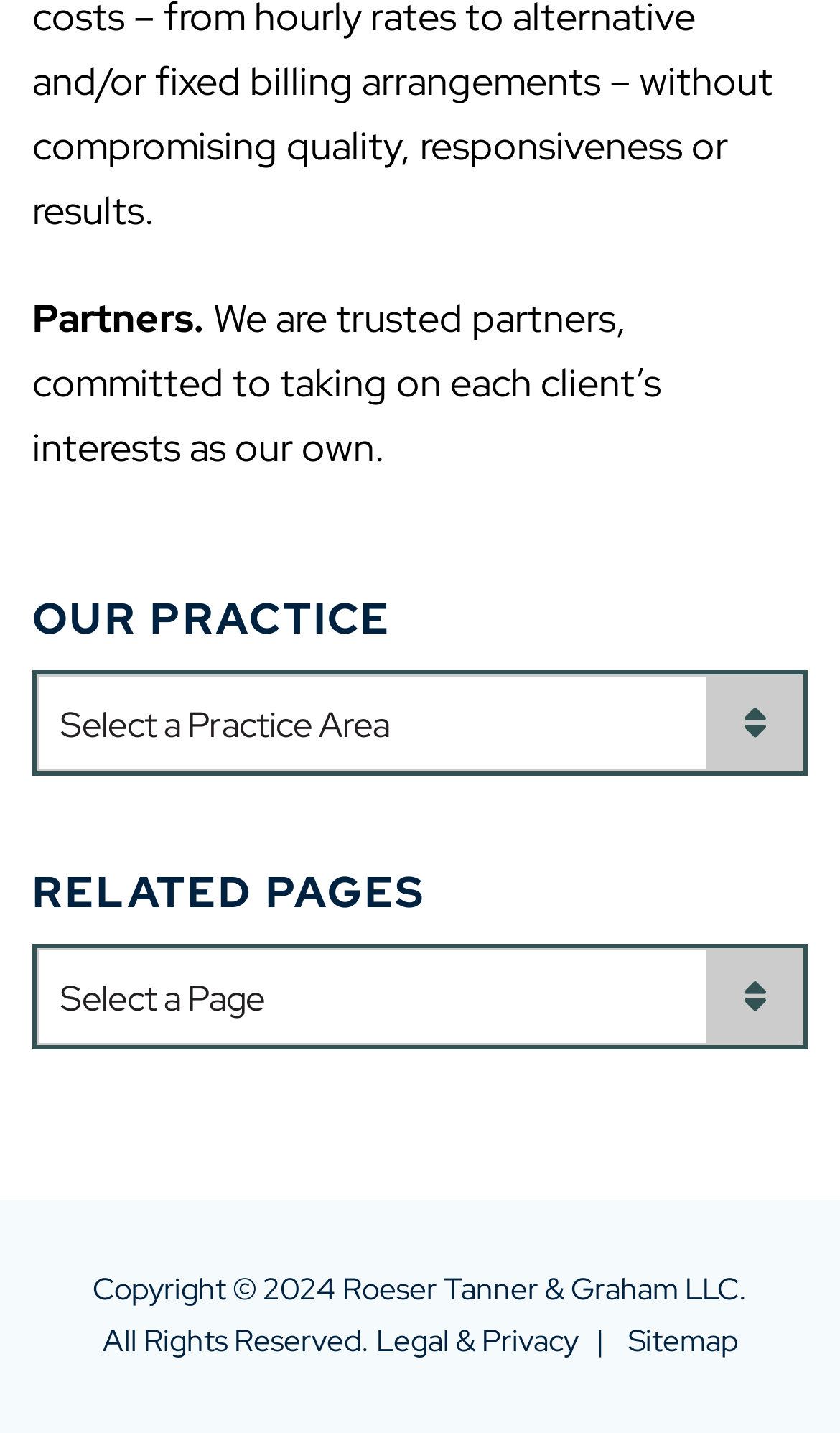What is the name of the company?
Please provide a comprehensive and detailed answer to the question.

I found the company name by looking at the footer section of the webpage, where the copyright information is displayed. The link 'Roeser Tanner & Graham LLC' is located next to the copyright symbol, indicating that it is the name of the company.